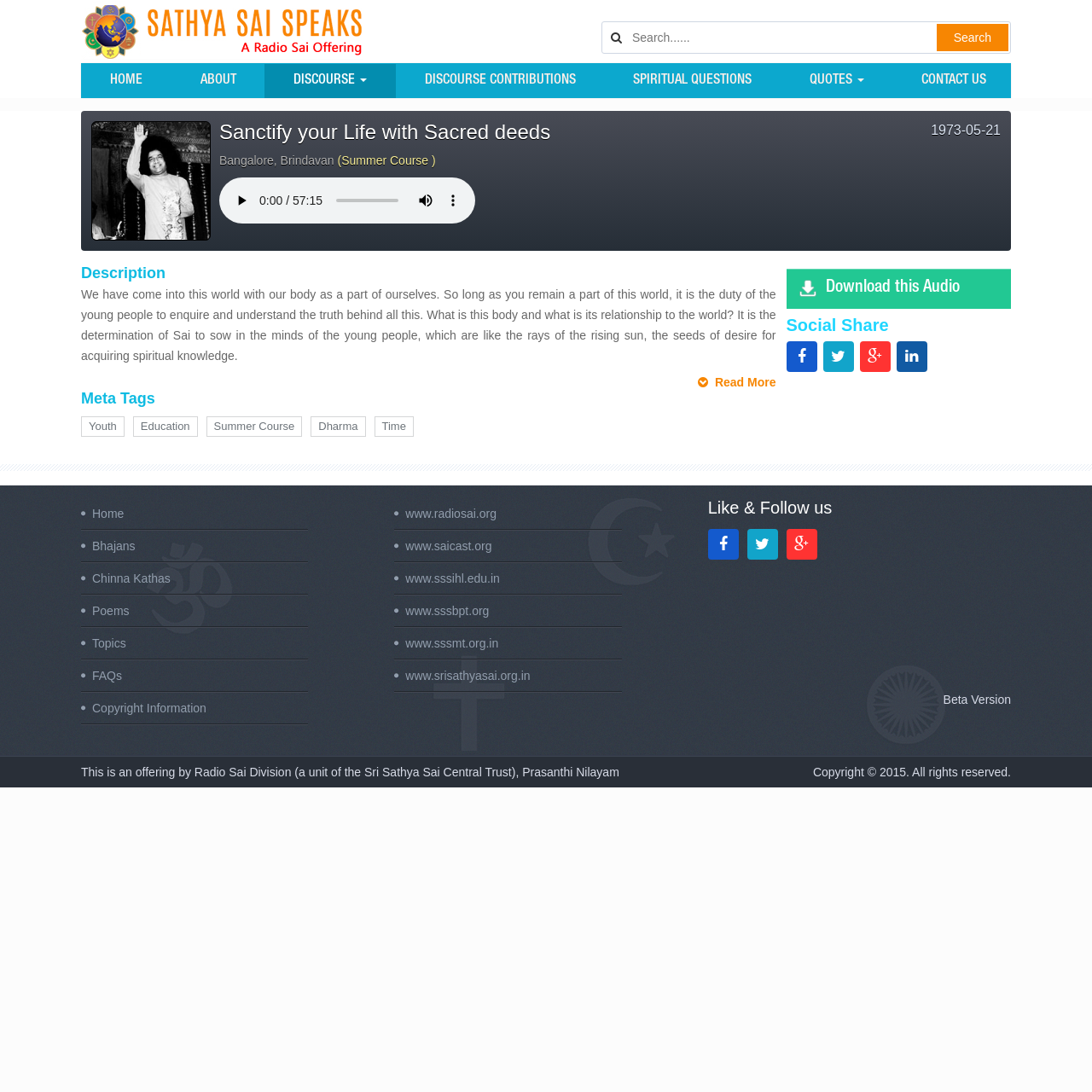What is the topic of the discourse described on the webpage?
Based on the image, give a one-word or short phrase answer.

Sanctify your Life with Sacred deeds